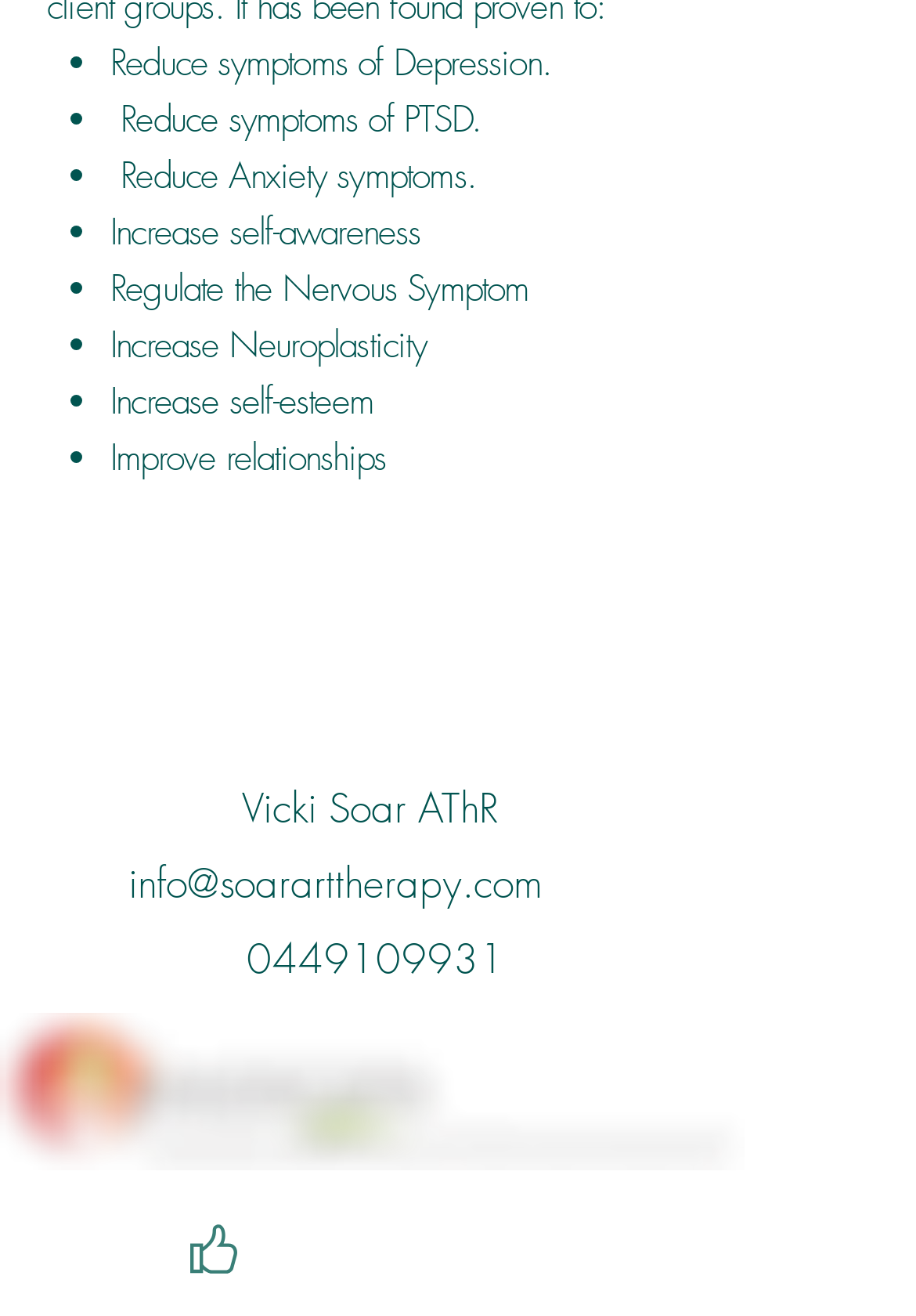Respond with a single word or short phrase to the following question: 
How many social media platforms are linked on this webpage?

3